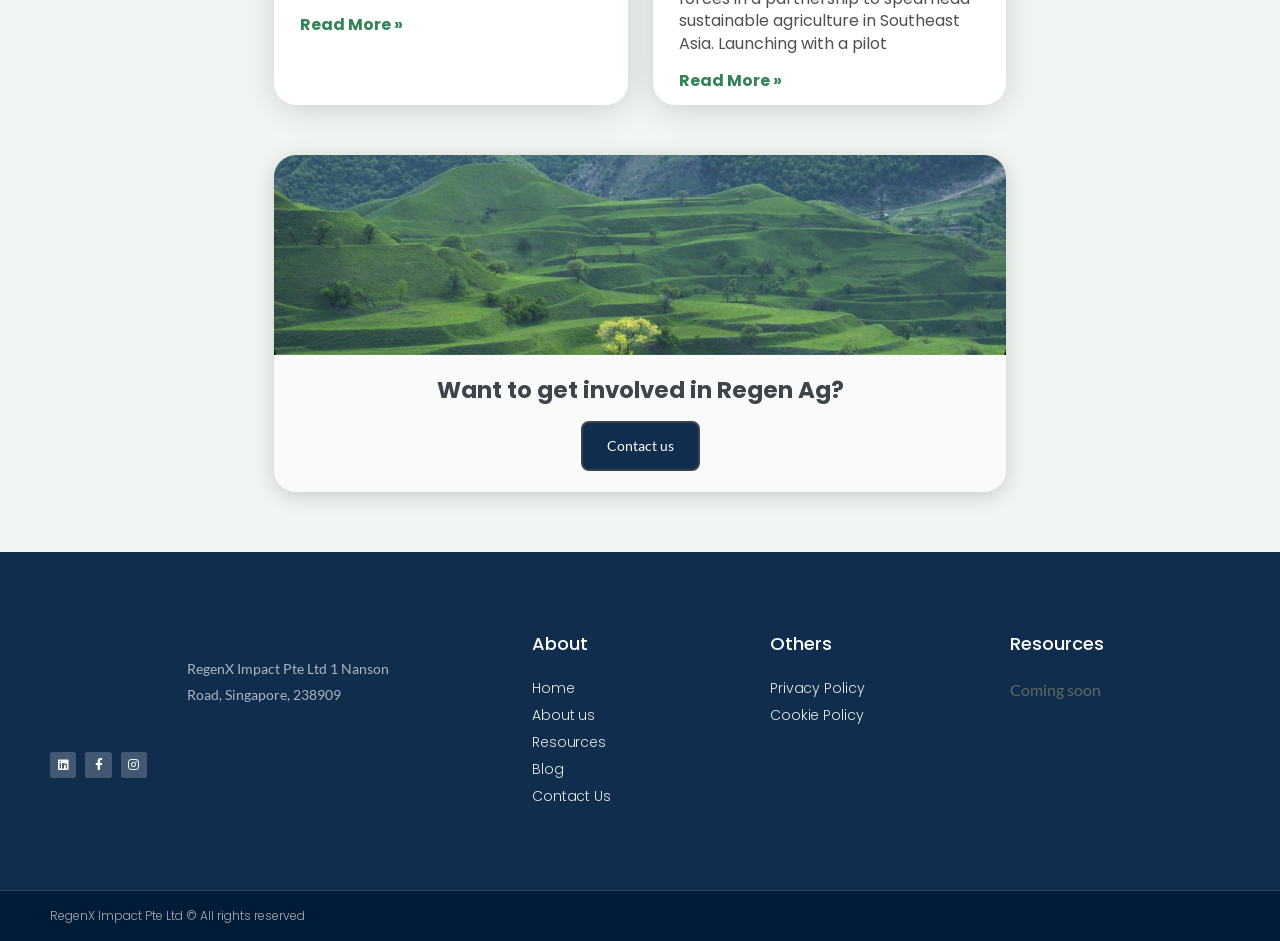What is the purpose of the 'Contact us' link?
Provide an in-depth answer to the question, covering all aspects.

I found the 'Contact us' link in the middle of the webpage, which suggests that it is a way for users to get in touch with the company, likely to ask questions or request information.